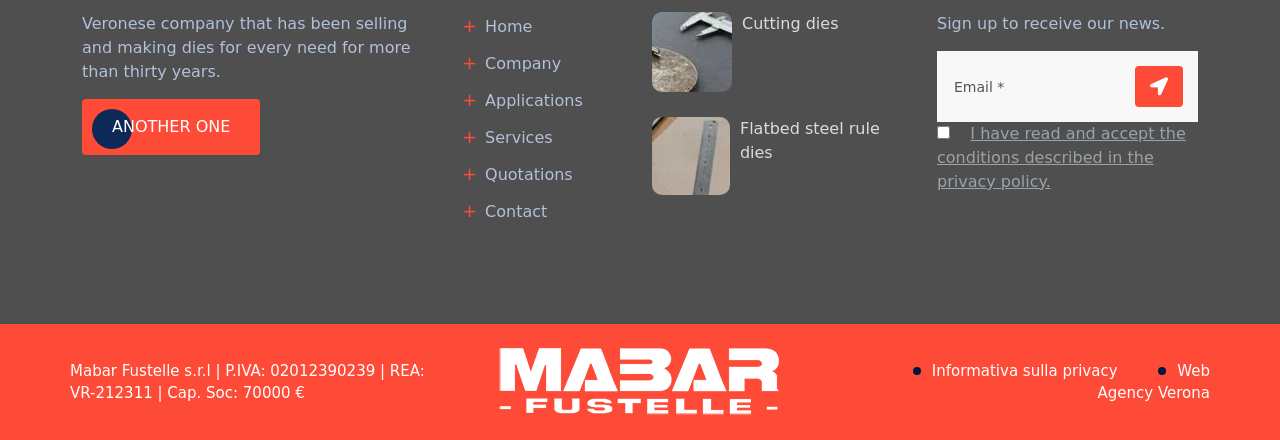Specify the bounding box coordinates of the element's region that should be clicked to achieve the following instruction: "Click on the 'Contact' link". The bounding box coordinates consist of four float numbers between 0 and 1, in the format [left, top, right, bottom].

[0.361, 0.449, 0.428, 0.51]